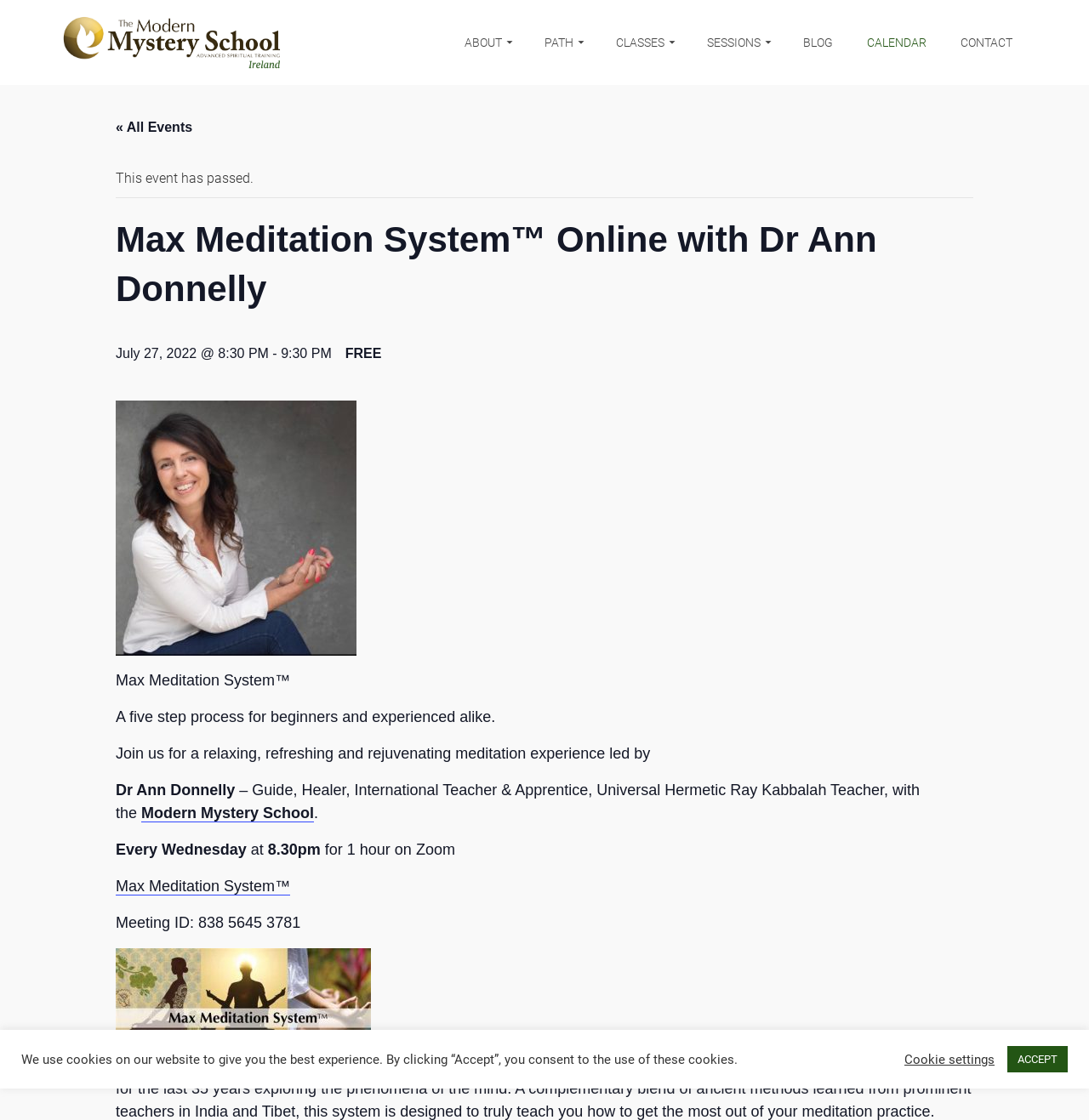What is the name of the meditation system?
Answer the question in as much detail as possible.

The name of the meditation system is mentioned in the heading 'Max Meditation System™ Online with Dr Ann Donnelly' and also in the static text 'A five step process for beginners and experienced alike.'